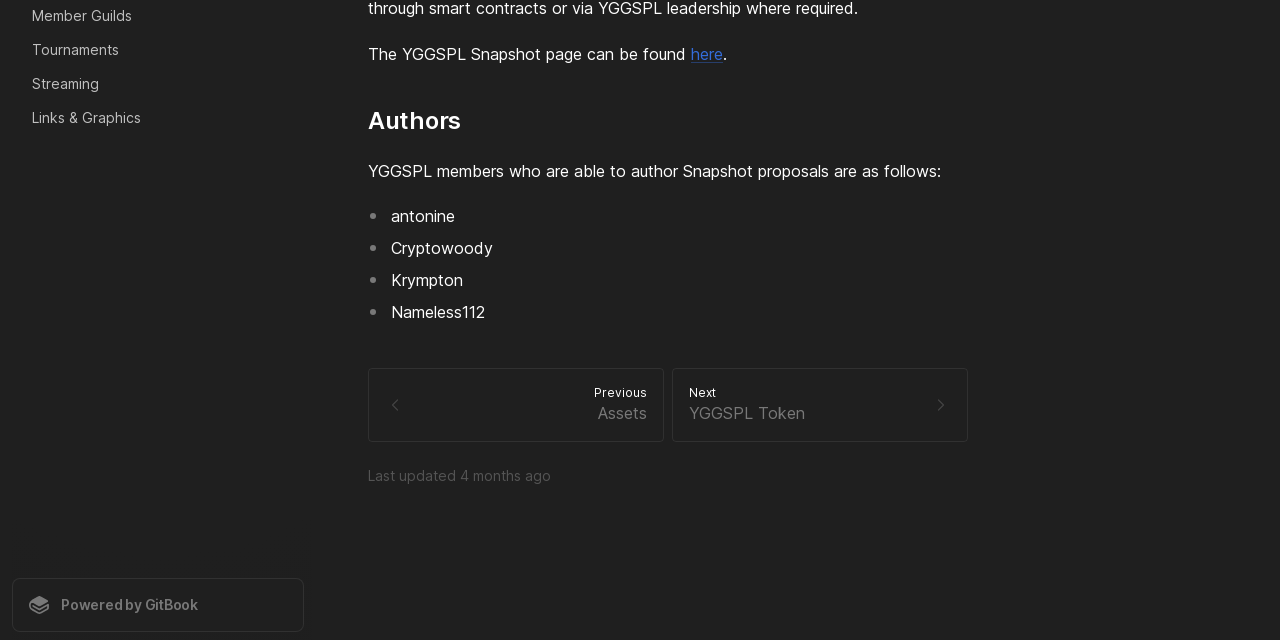Find the bounding box coordinates for the HTML element specified by: "Tournaments".

[0.009, 0.053, 0.238, 0.103]